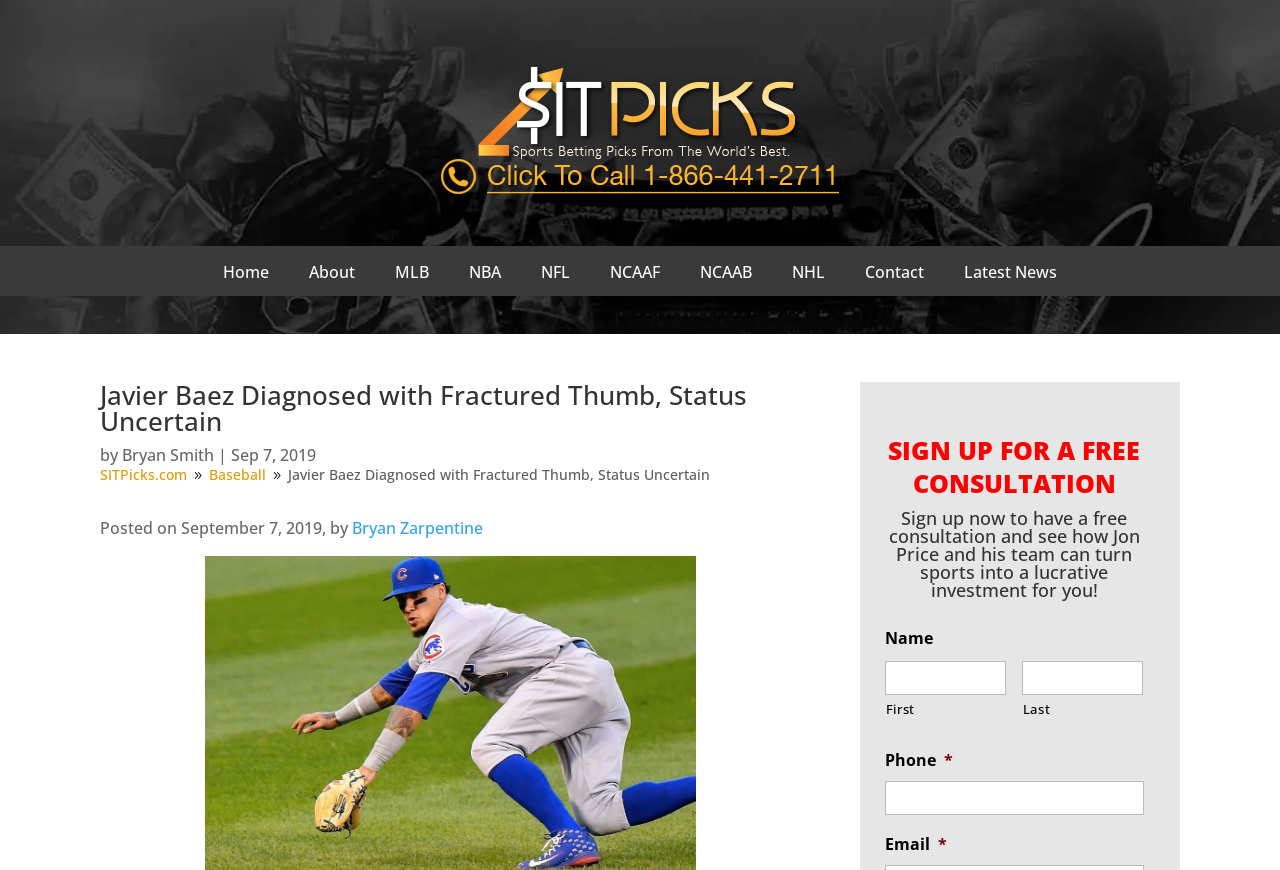What type of sports is the webpage about?
Please provide a detailed answer to the question.

The webpage contains links to 'MLB' and 'Baseball', which suggests that the webpage is about baseball.